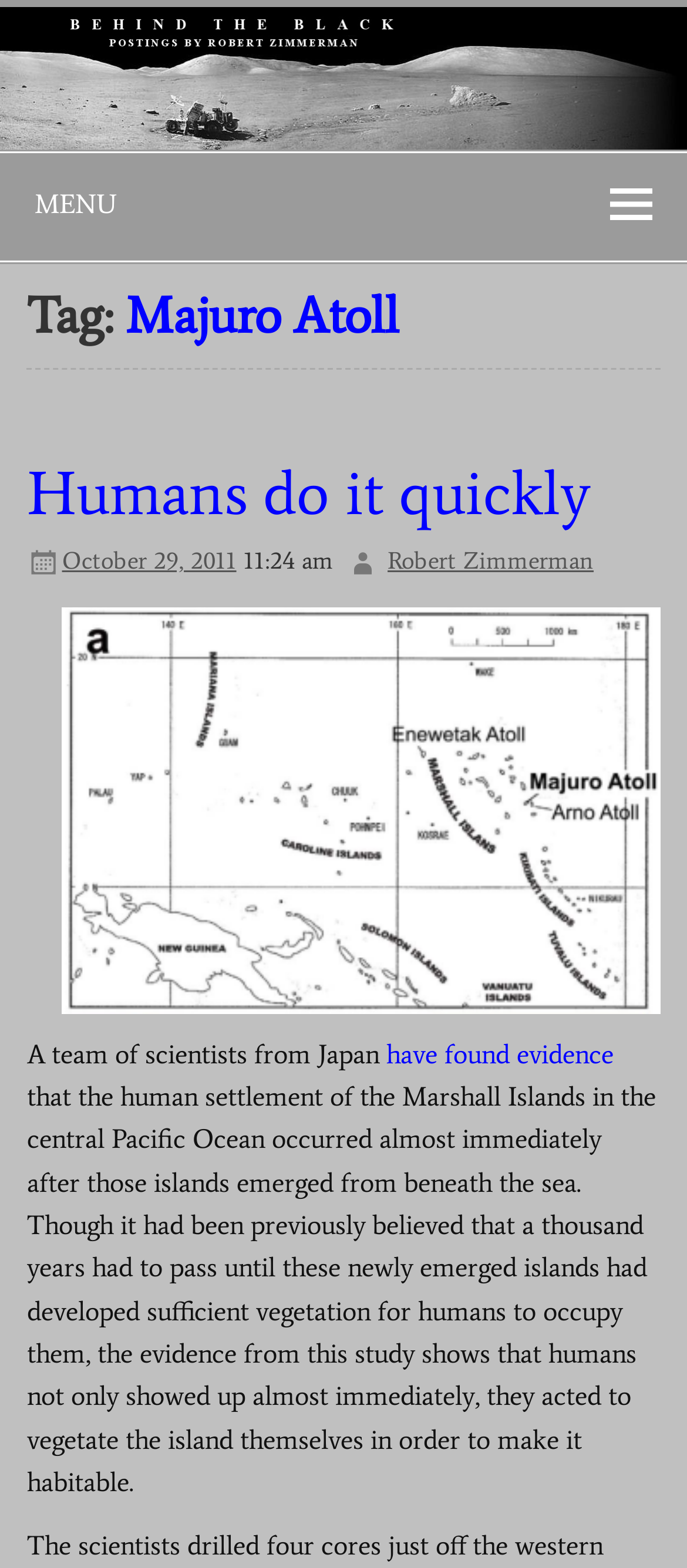Extract the primary header of the webpage and generate its text.

Tag: Majuro Atoll